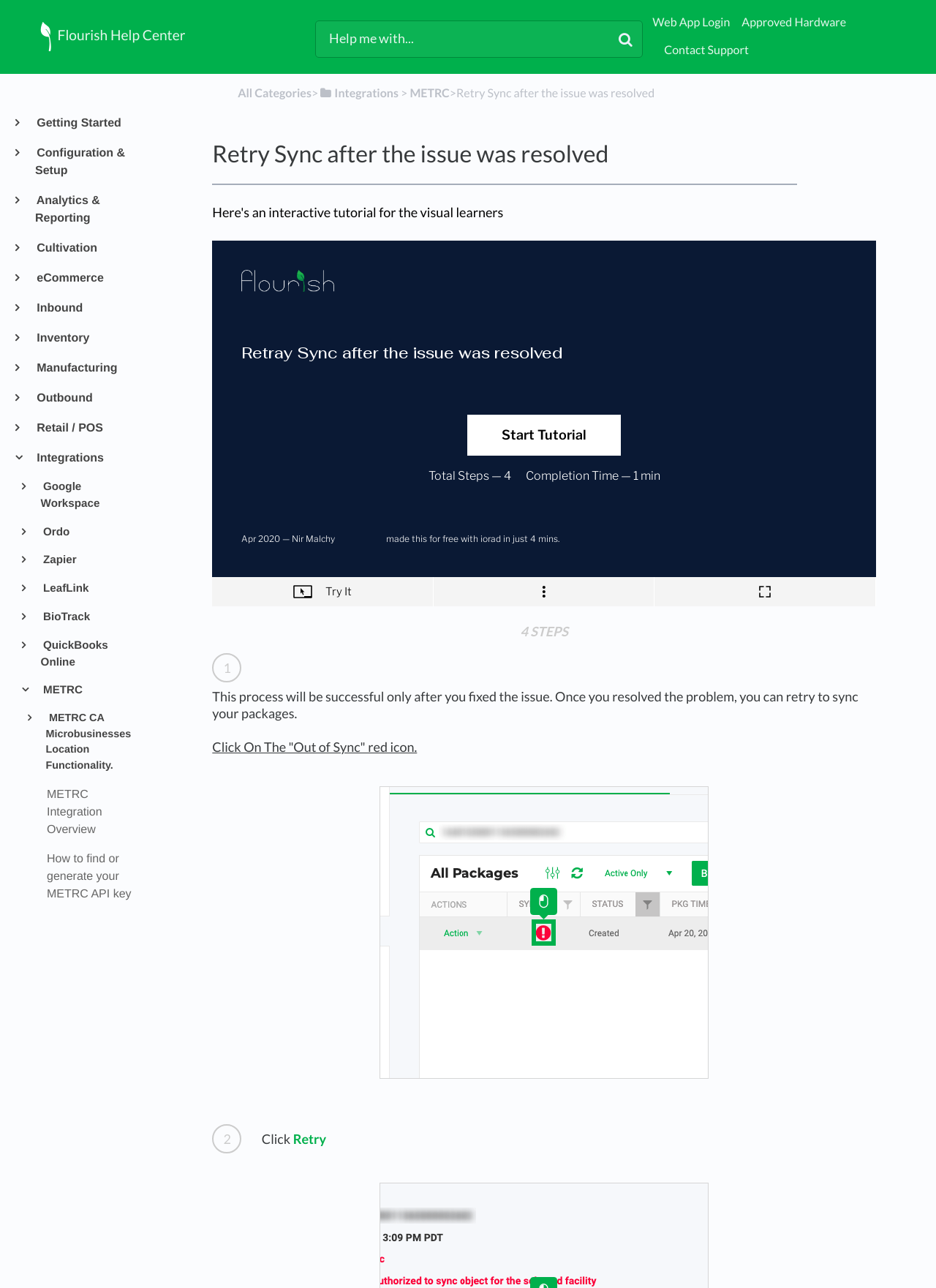What is the category that 'METRC' belongs to?
Using the image as a reference, give a one-word or short phrase answer.

Integrations